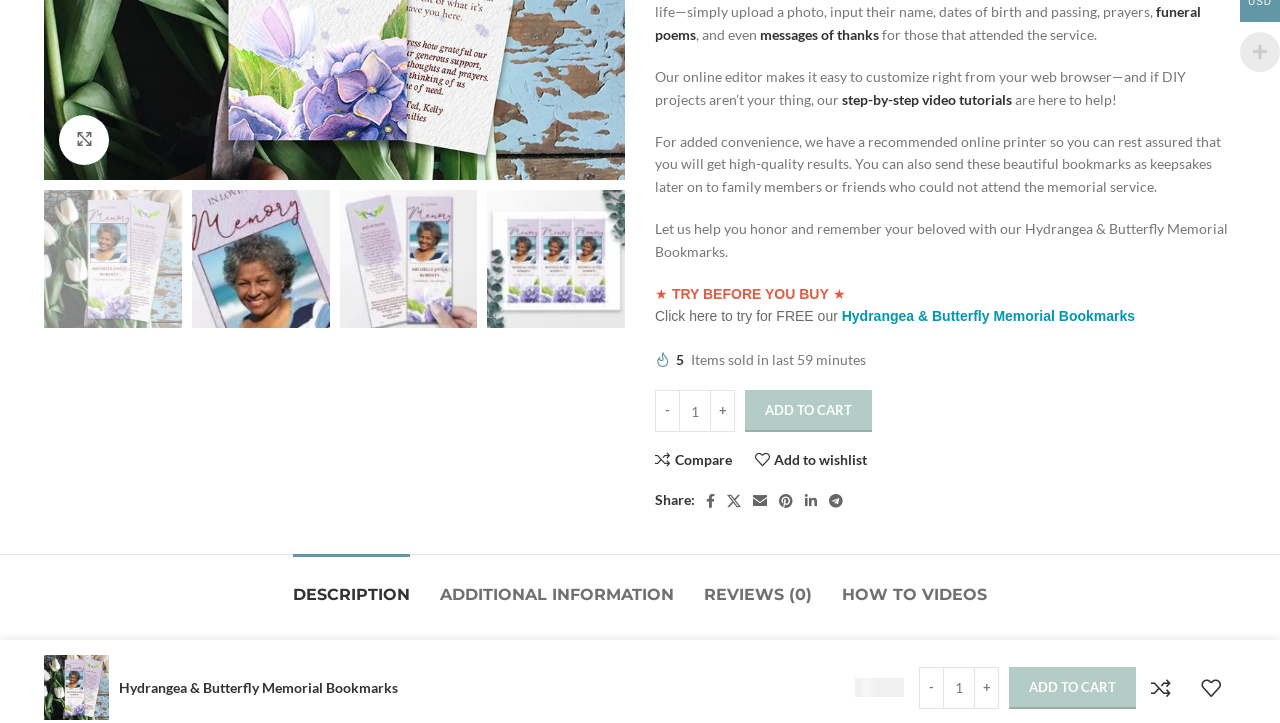Based on the element description: "funeral poems", identify the UI element and provide its bounding box coordinates. Use four float numbers between 0 and 1, [left, top, right, bottom].

[0.512, 0.005, 0.938, 0.059]